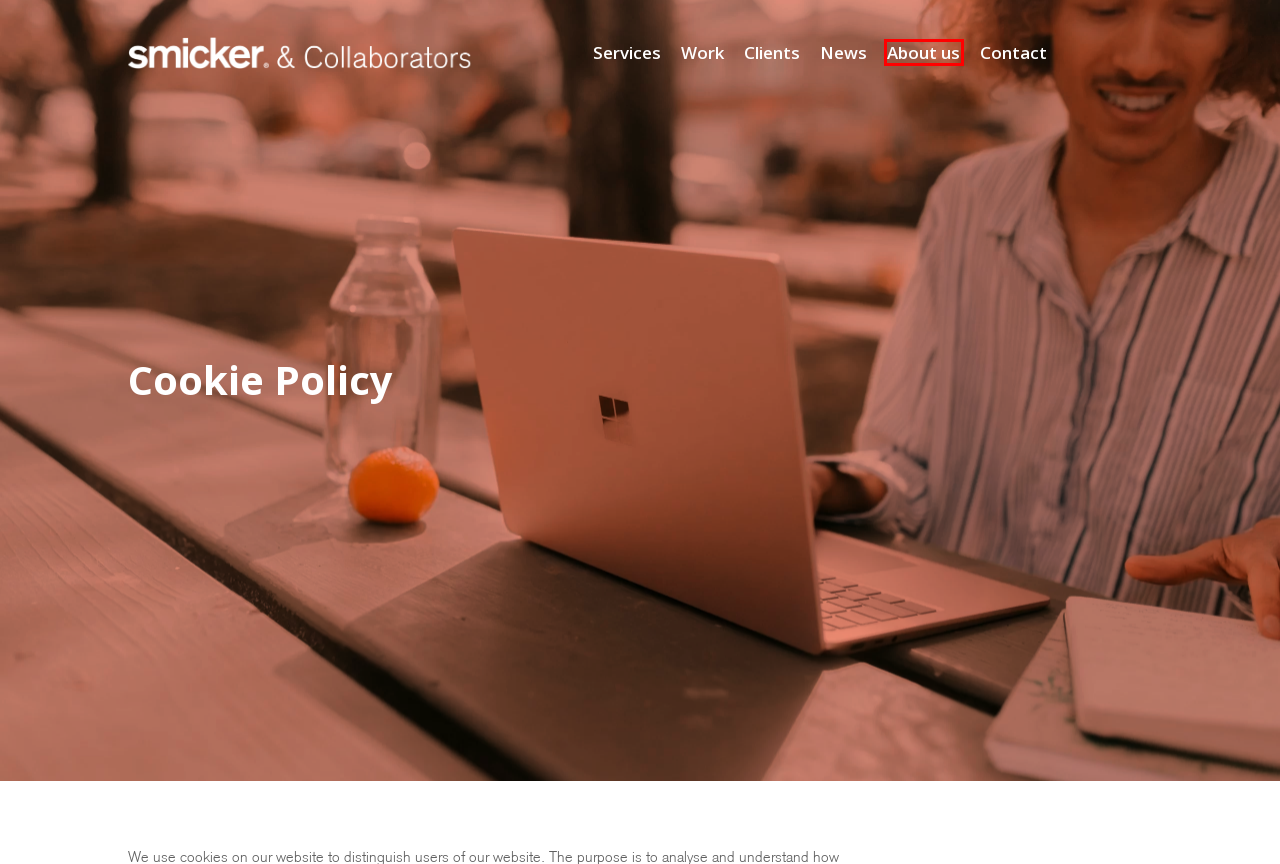Consider the screenshot of a webpage with a red bounding box and select the webpage description that best describes the new page that appears after clicking the element inside the red box. Here are the candidates:
A. The Smicker Way - Smicker AB
B. Customer Relations & Brand Experience | Smicker AB
C. Customer Experience Solutions & Brand Management | Smicker AB
D. Our Clients | Smicker AB
E. Brand Strategy Consulting | Business Creative Solutions | Smicker AB
F. Our Work & Cases | Smicker AB
G. Smicker AB: Branding, CRM & Customer Experience Solutions
H. Webtec - Website Redesign, Development & SEO Services

A